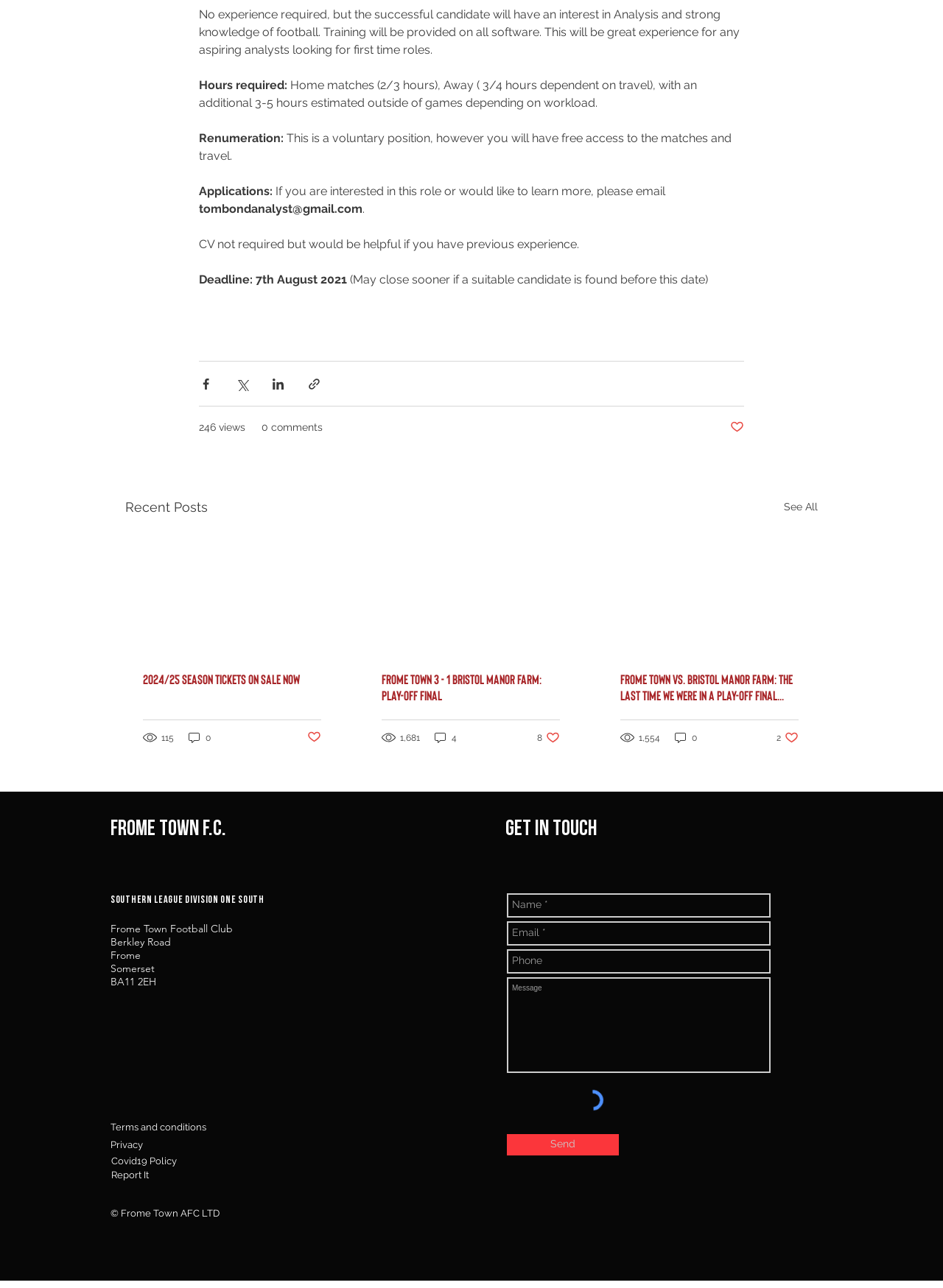How many hours are required for away matches?
Please respond to the question with a detailed and well-explained answer.

According to the text 'Hours required: ... Away (3/4 hours dependent on travel)...', the required hours for away matches are 3/4 hours, which may vary depending on travel time.